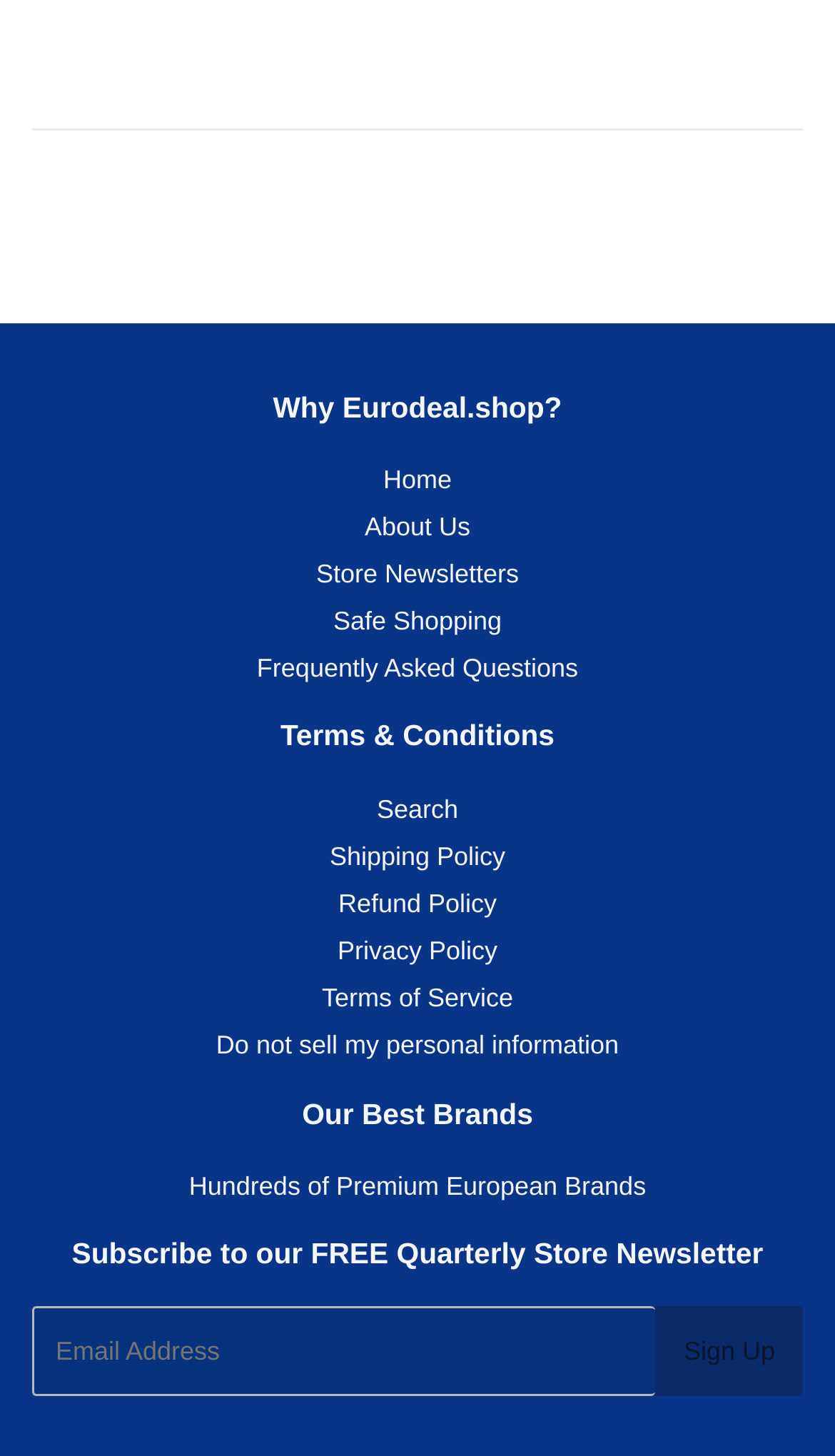Provide your answer in a single word or phrase: 
What is the purpose of the 'Search' link?

Find products